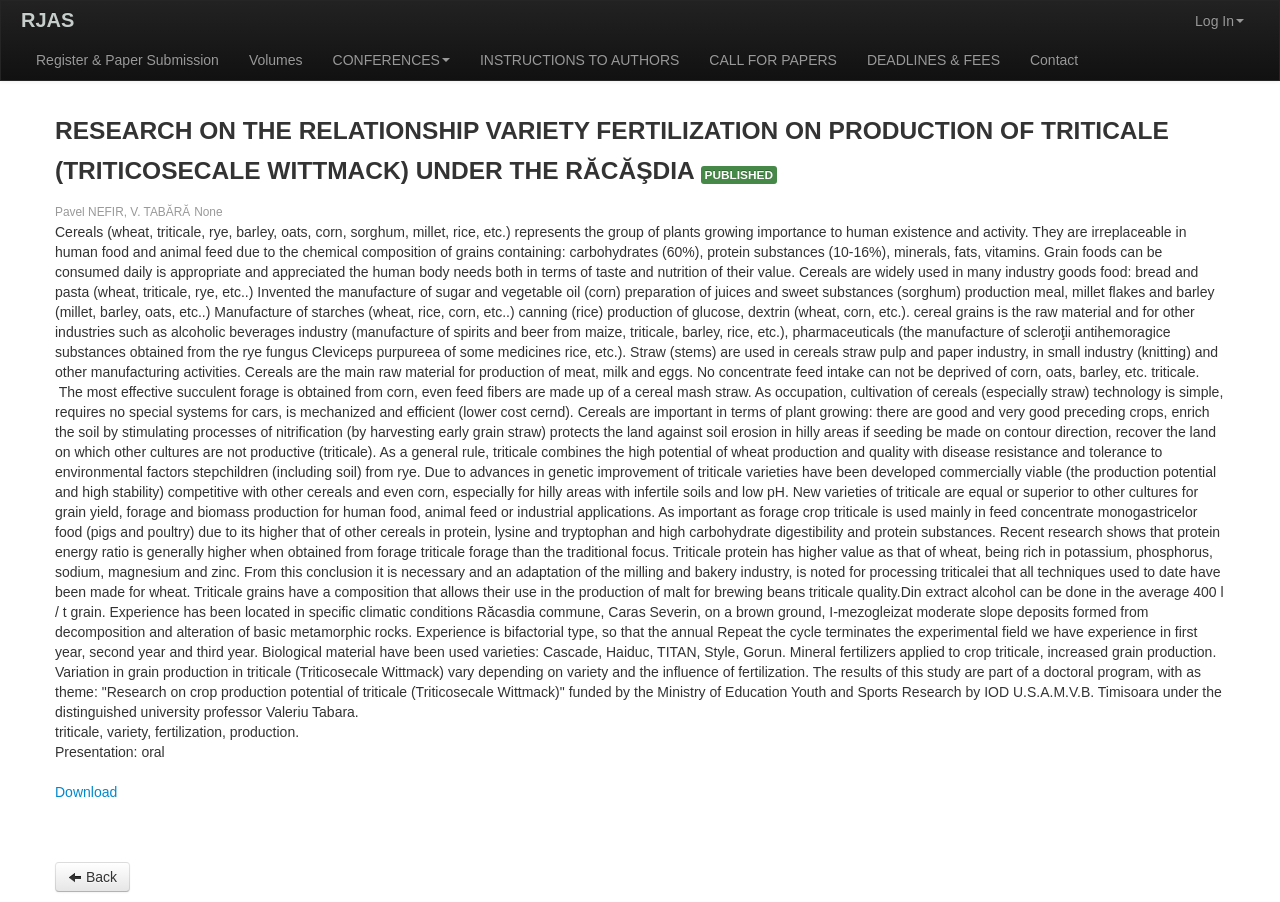What is the main theme of the journal?
Provide a detailed answer to the question using information from the image.

The main theme of the journal can be determined by looking at the meta description of the webpage, which is 'Research Journal of Agricultural Science'. This indicates that the journal is focused on publishing research related to agricultural science.